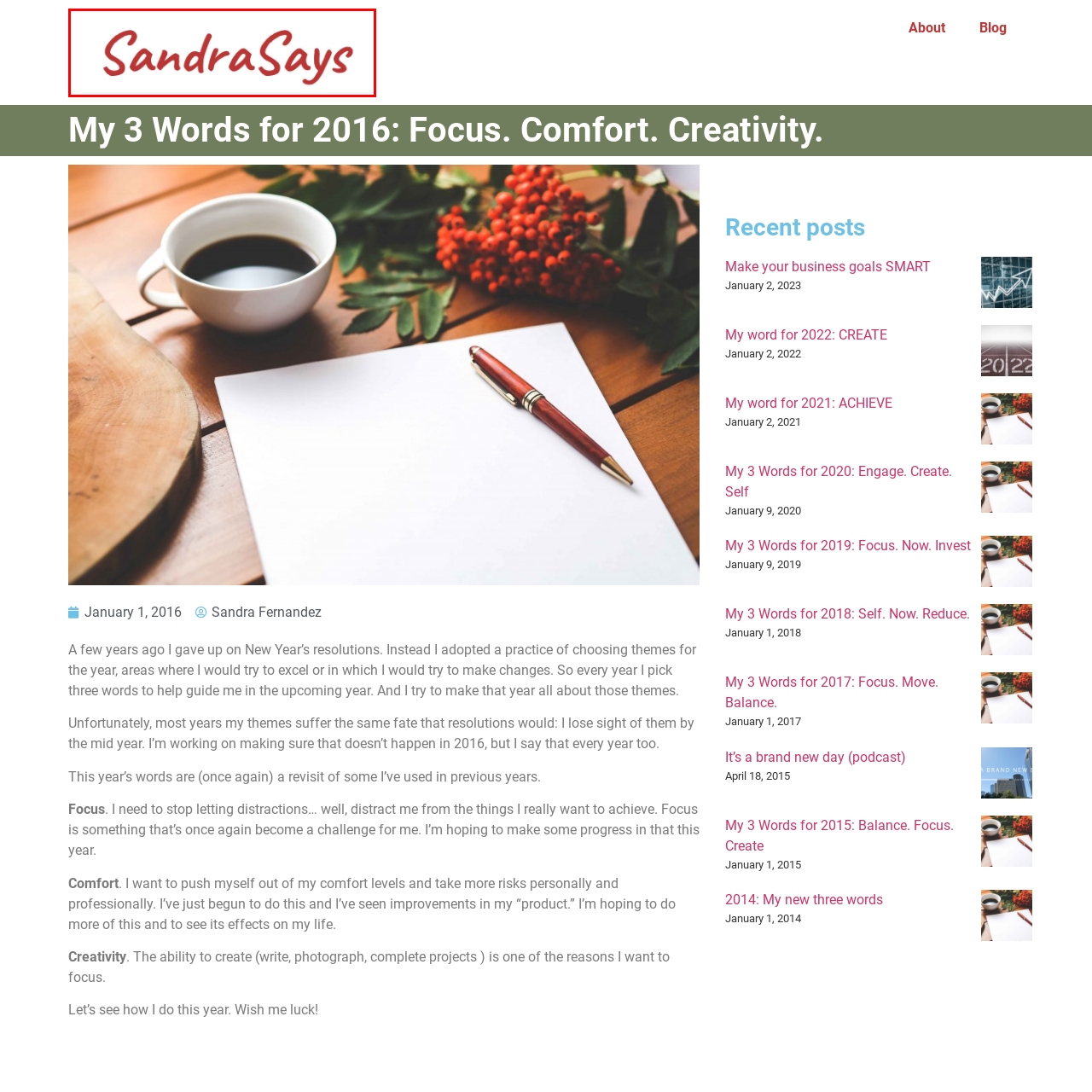Look closely at the image within the red bounding box, What themes are covered on the website? Respond with a single word or short phrase.

Personal growth, reflections, motivational topics